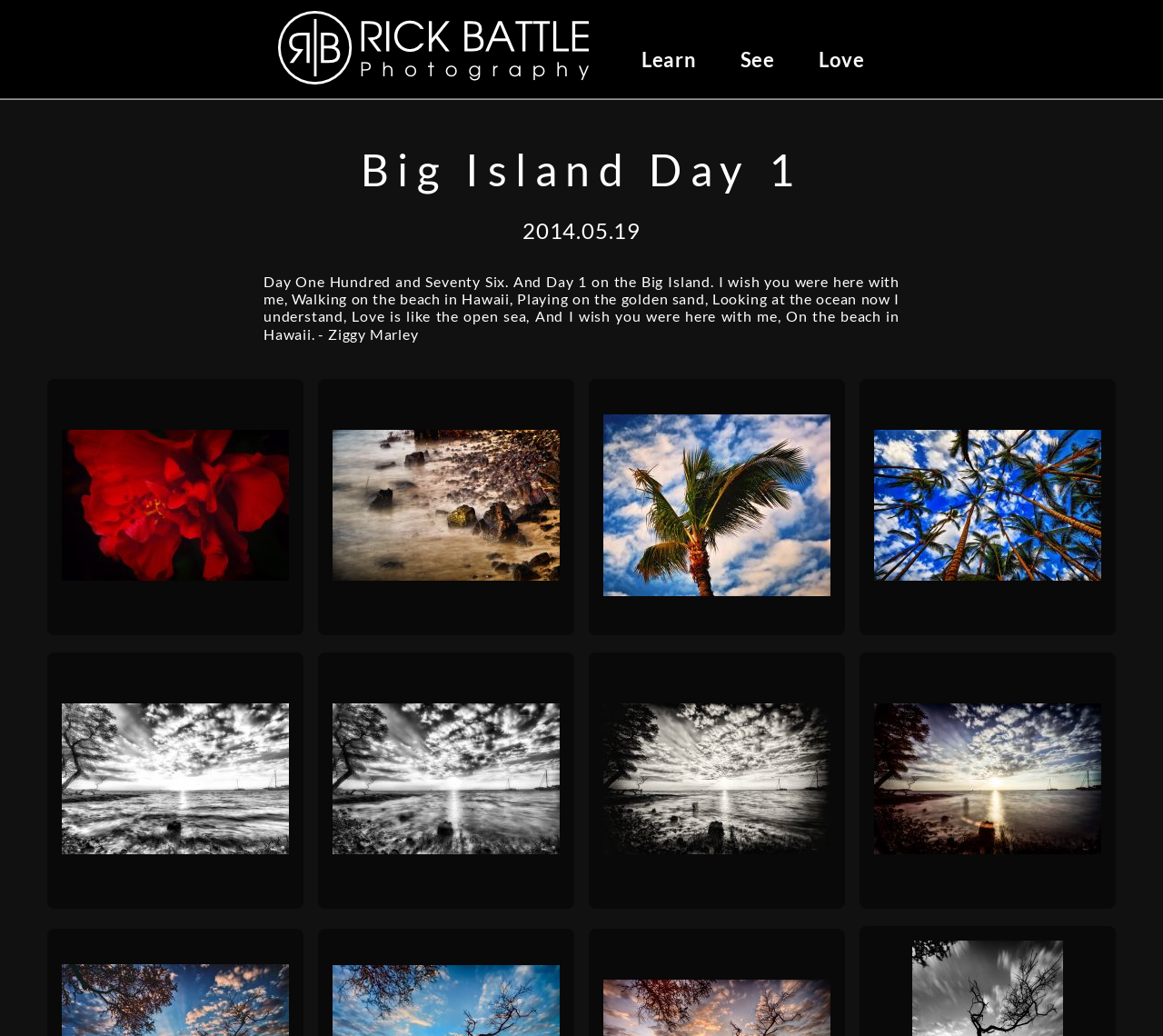What is the quote on the webpage about?
Analyze the image and provide a thorough answer to the question.

The quote on the webpage is obtained from the StaticText '...Love is like the open sea, And I wish you were here with me, On the beach in Hawaii. - Ziggy Marley', which suggests that the quote is about the comparison of love to the ocean and the desire to be with someone on the beach in Hawaii.